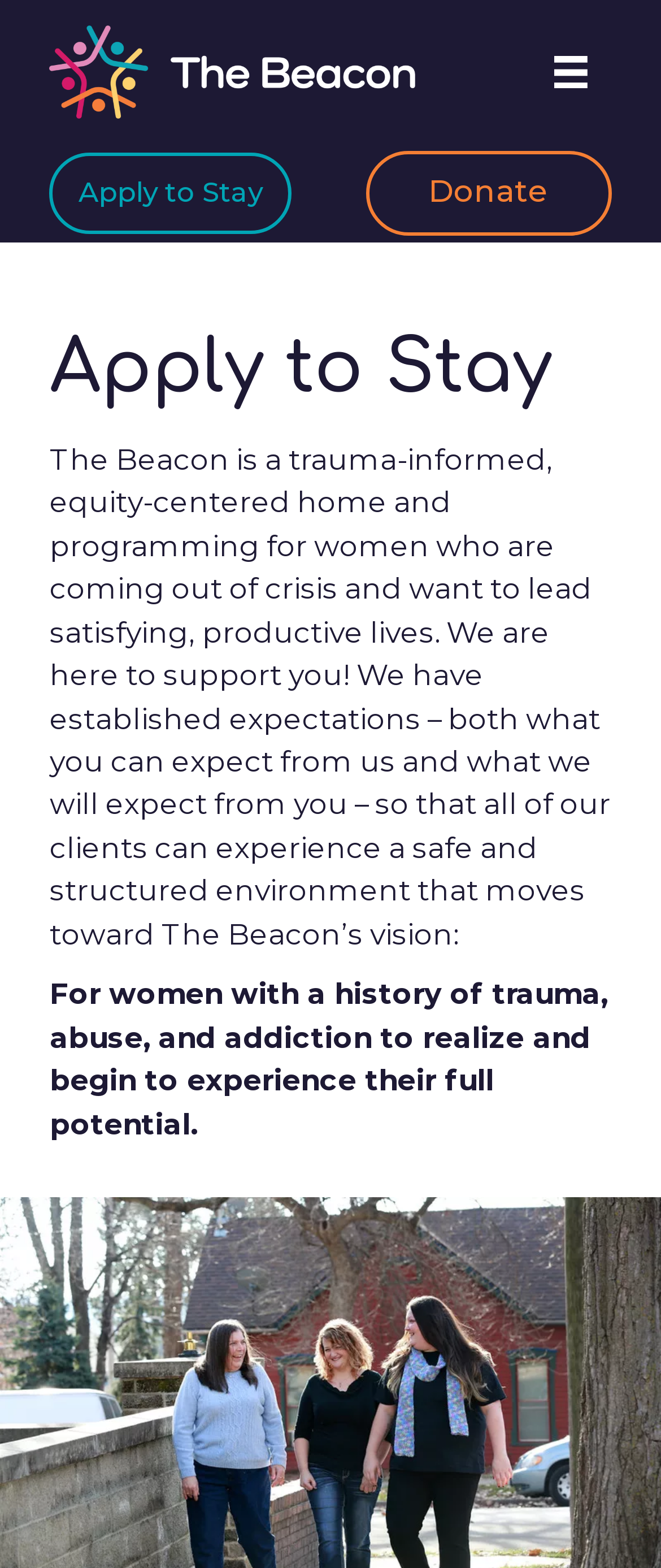Using the provided element description "aria-label="Menu"", determine the bounding box coordinates of the UI element.

[0.803, 0.02, 0.925, 0.072]